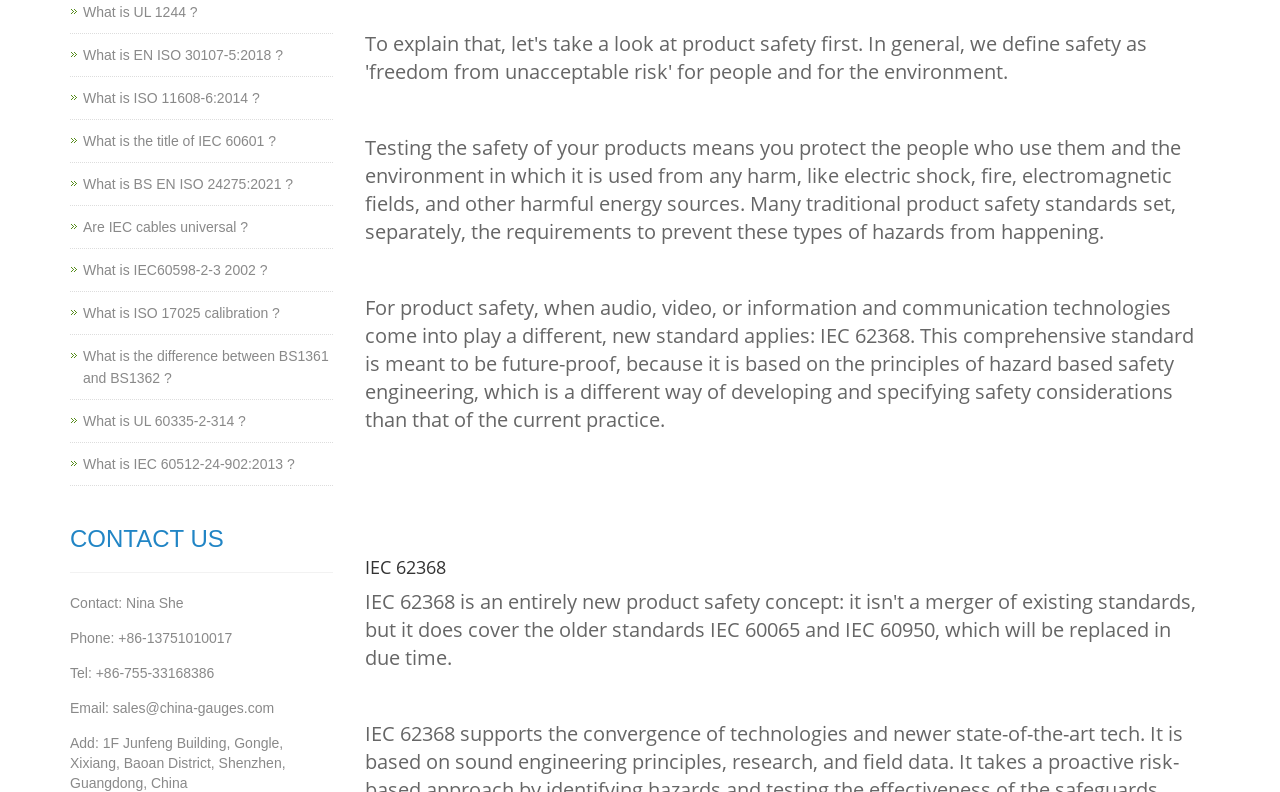Provide the bounding box coordinates for the specified HTML element described in this description: "What is IEC60598-2-3 2002 ?". The coordinates should be four float numbers ranging from 0 to 1, in the format [left, top, right, bottom].

[0.065, 0.331, 0.209, 0.351]